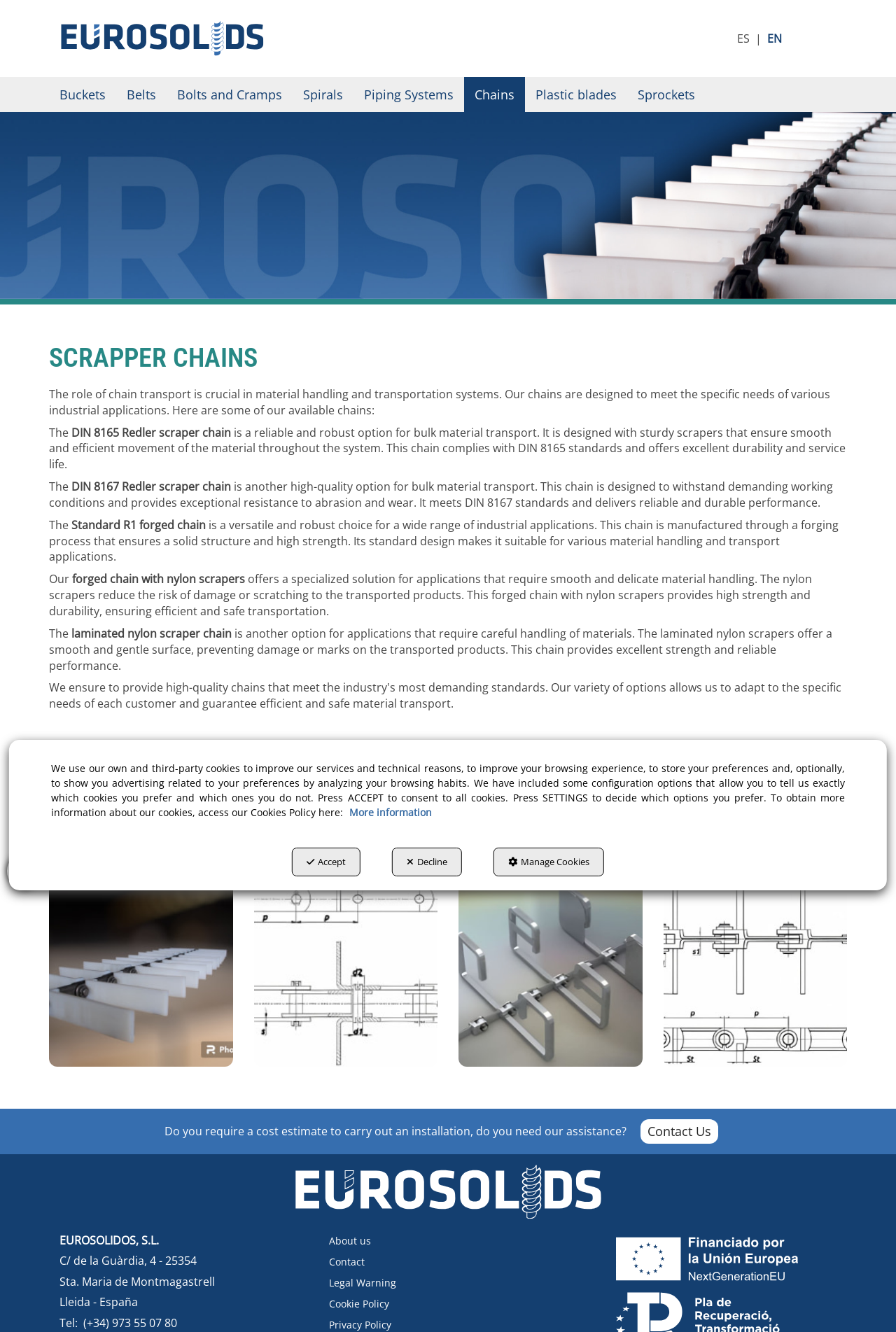Please examine the image and answer the question with a detailed explanation:
What is the standard of the DIN 8165 Redler scraper chain?

The webpage mentions that the DIN 8165 Redler scraper chain complies with DIN 8165 standards and offers excellent durability and service life.